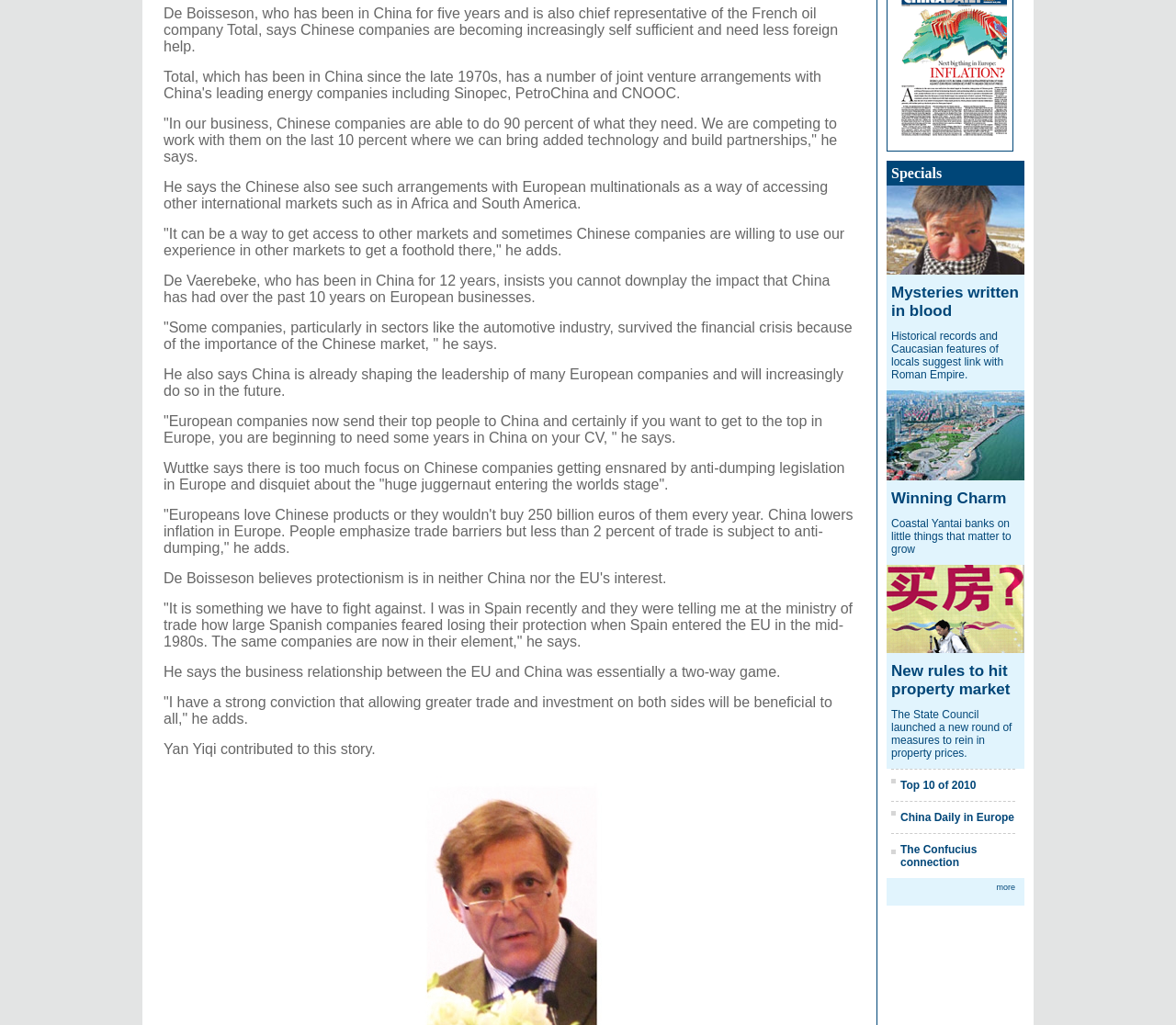Bounding box coordinates are specified in the format (top-left x, top-left y, bottom-right x, bottom-right y). All values are floating point numbers bounded between 0 and 1. Please provide the bounding box coordinate of the region this sentence describes: parent_node: Specials

[0.754, 0.215, 0.871, 0.231]